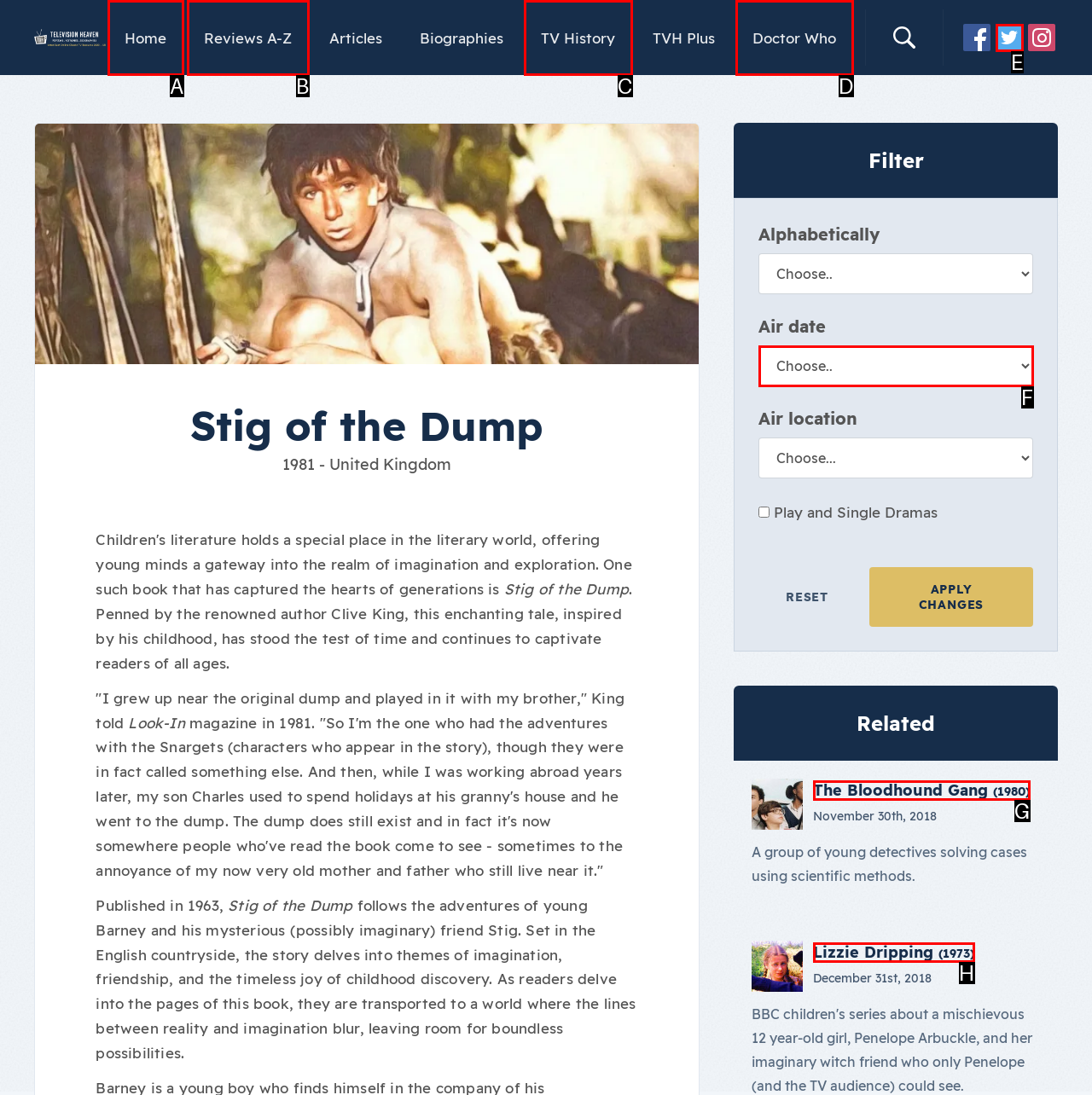Given the description: Reviews A-Z, choose the HTML element that matches it. Indicate your answer with the letter of the option.

B